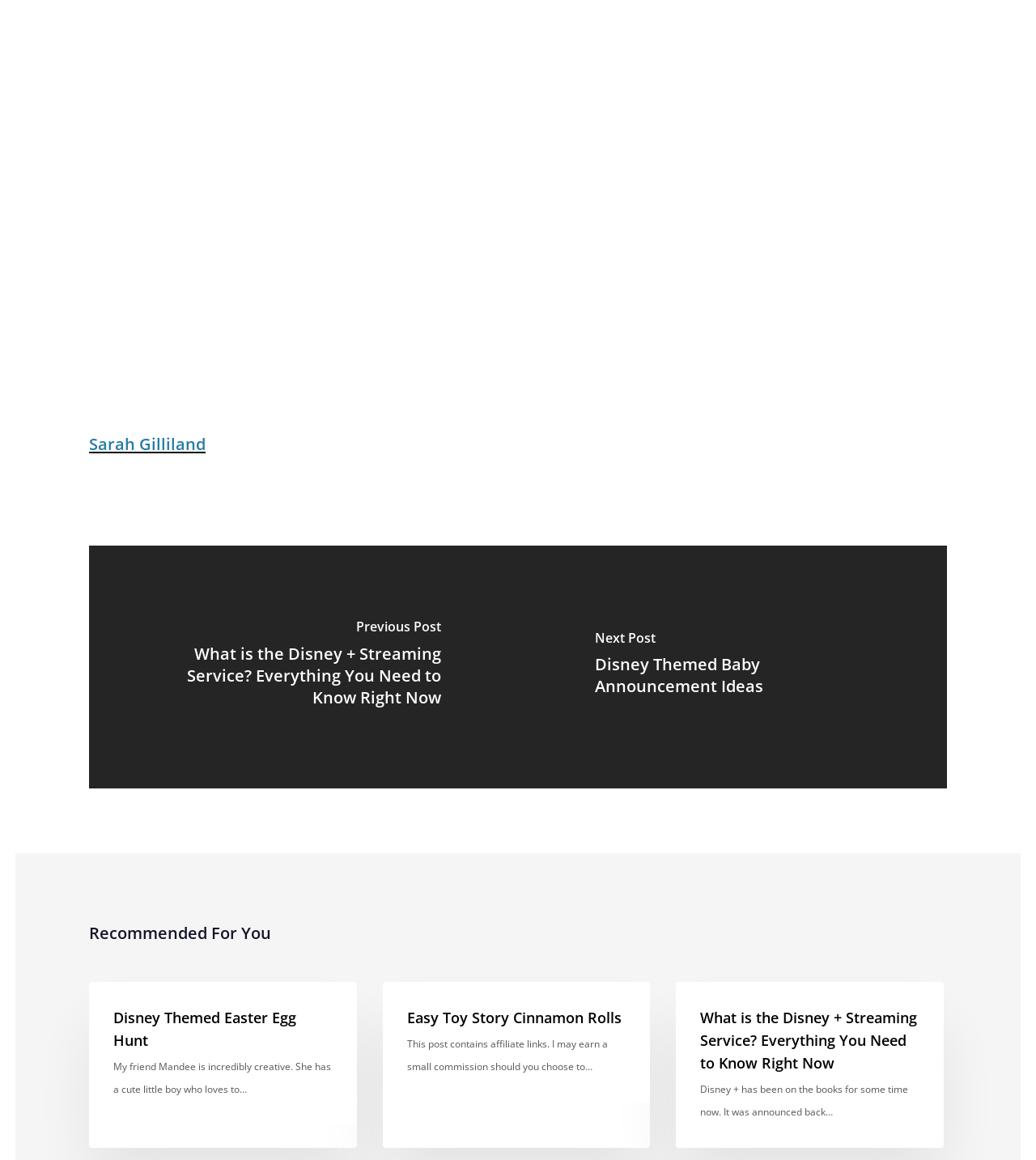How many links are present in the 'Recommended For You' section?
Refer to the image and offer an in-depth and detailed answer to the question.

The 'Recommended For You' section contains three link elements, which suggests that there are three links present in this section.